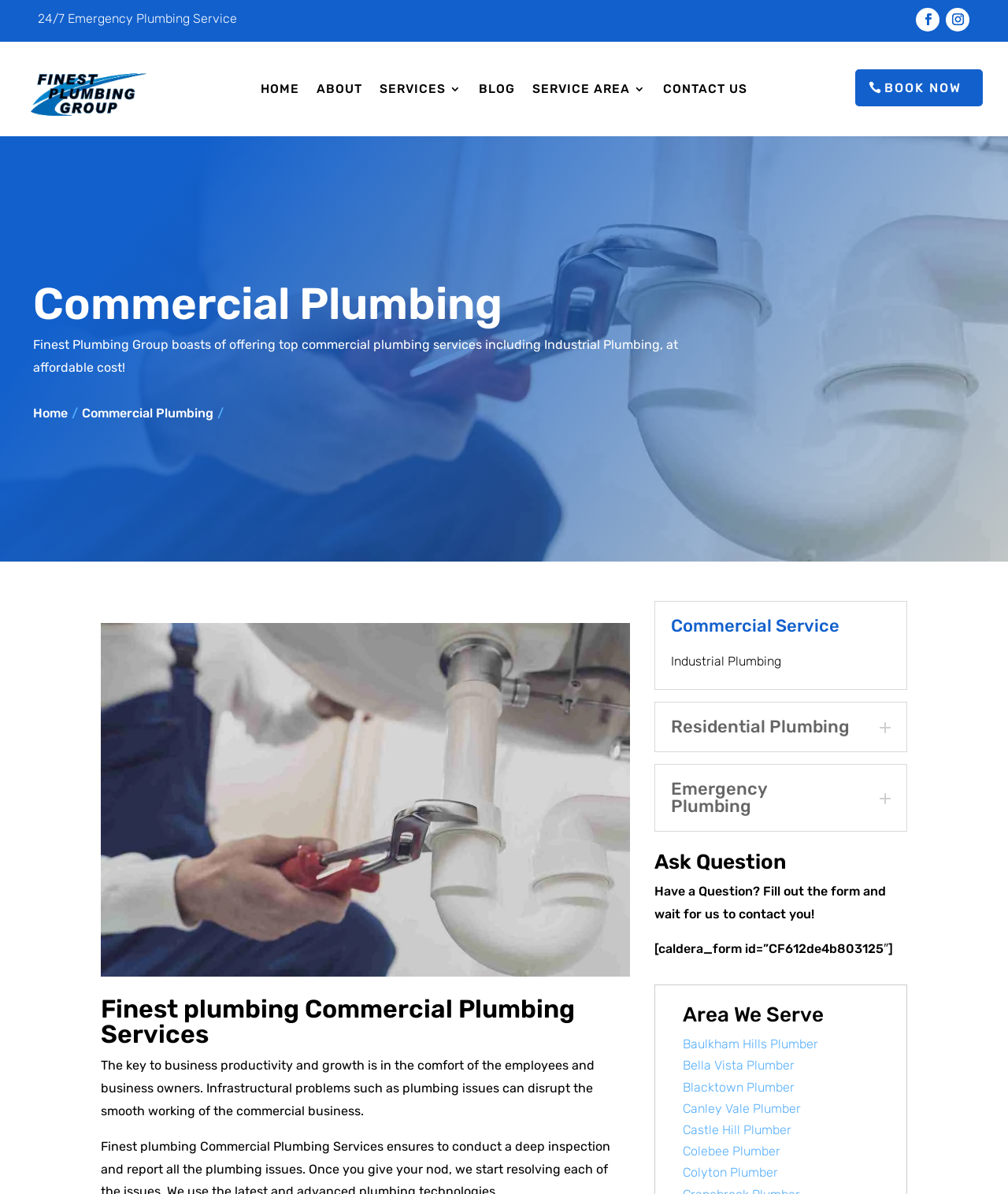Please identify the bounding box coordinates of the element's region that should be clicked to execute the following instruction: "Click on the 'BOOK NOW' button". The bounding box coordinates must be four float numbers between 0 and 1, i.e., [left, top, right, bottom].

[0.849, 0.058, 0.975, 0.089]